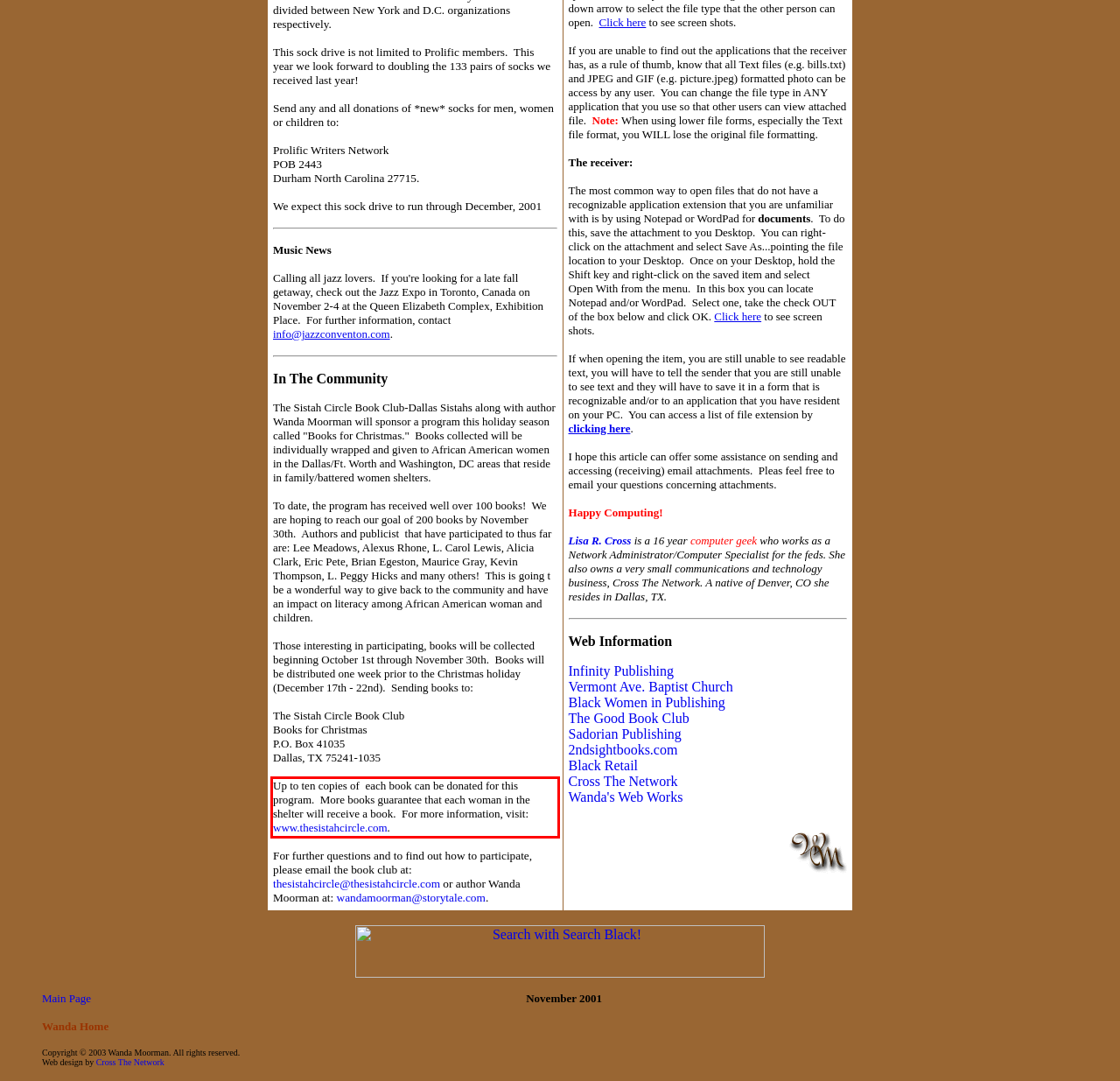Within the screenshot of a webpage, identify the red bounding box and perform OCR to capture the text content it contains.

Up to ten copies of each book can be donated for this program. More books guarantee that each woman in the shelter will receive a book. For more information, visit: www.thesistahcircle.com.